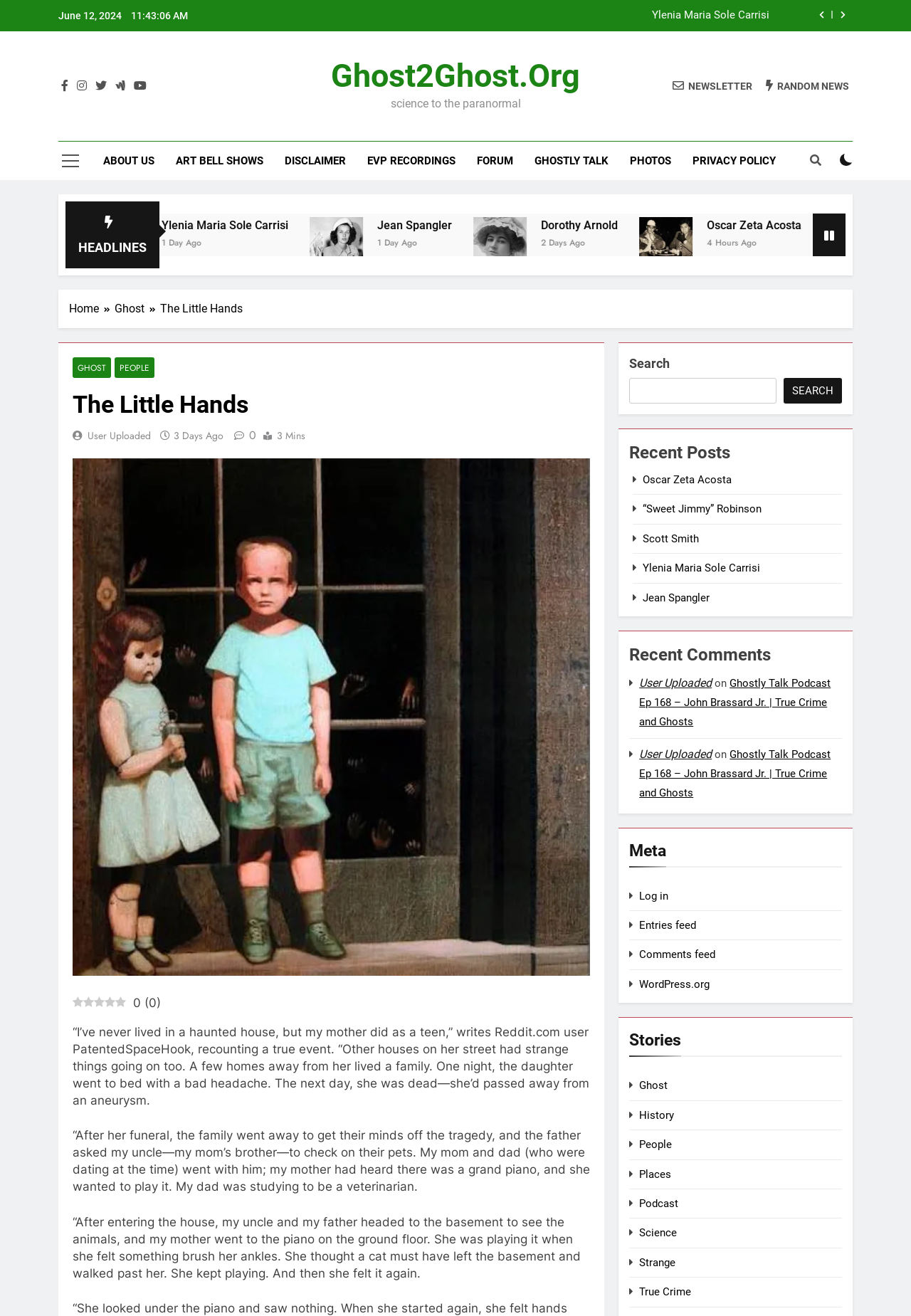Locate the UI element described by 1 day ago4 weeks ago in the provided webpage screenshot. Return the bounding box coordinates in the format (top-left x, top-left y, bottom-right x, bottom-right y), ensuring all values are between 0 and 1.

[0.778, 0.178, 0.822, 0.189]